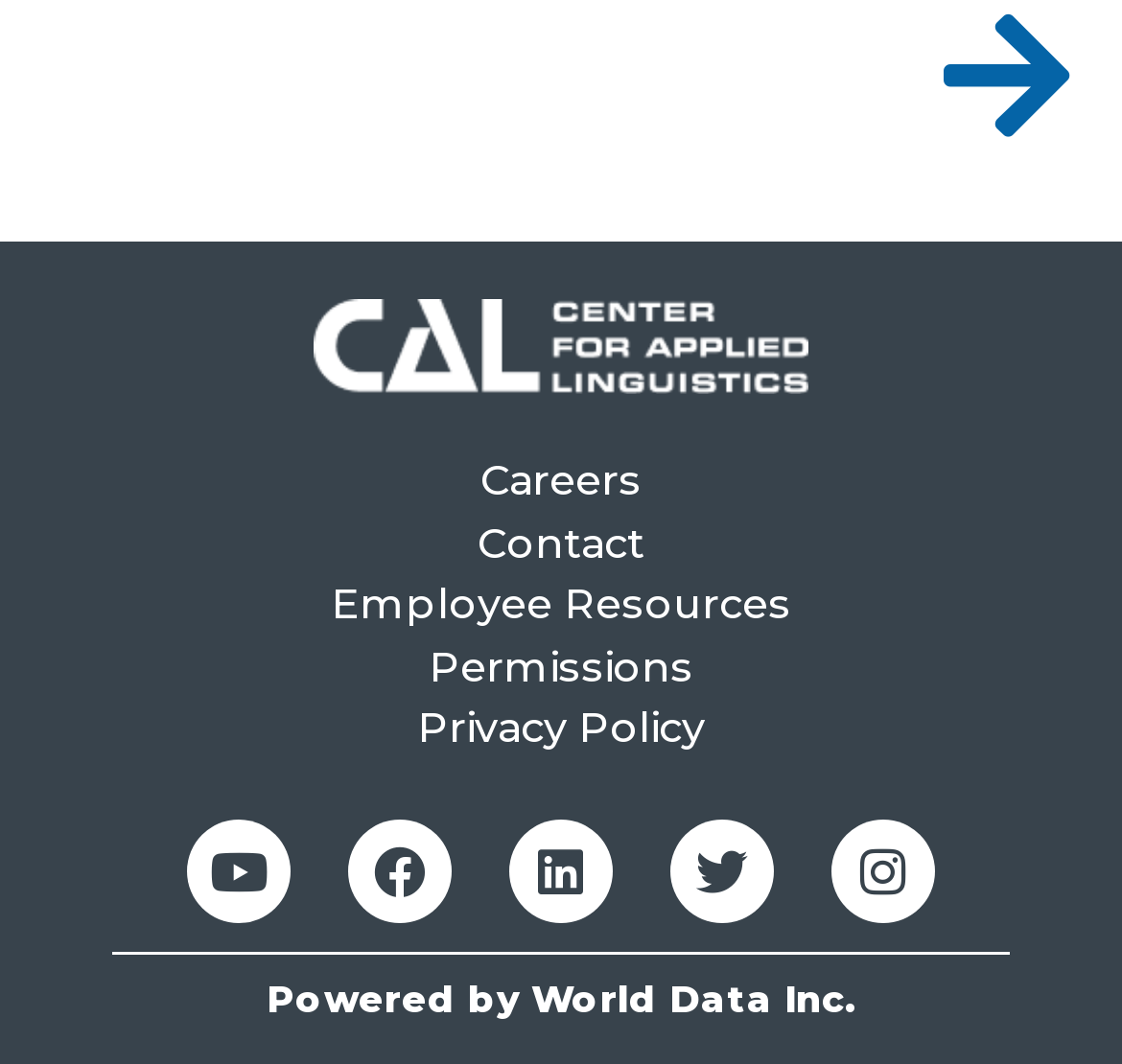Please respond in a single word or phrase: 
What is the second link in the navigation menu?

Contact